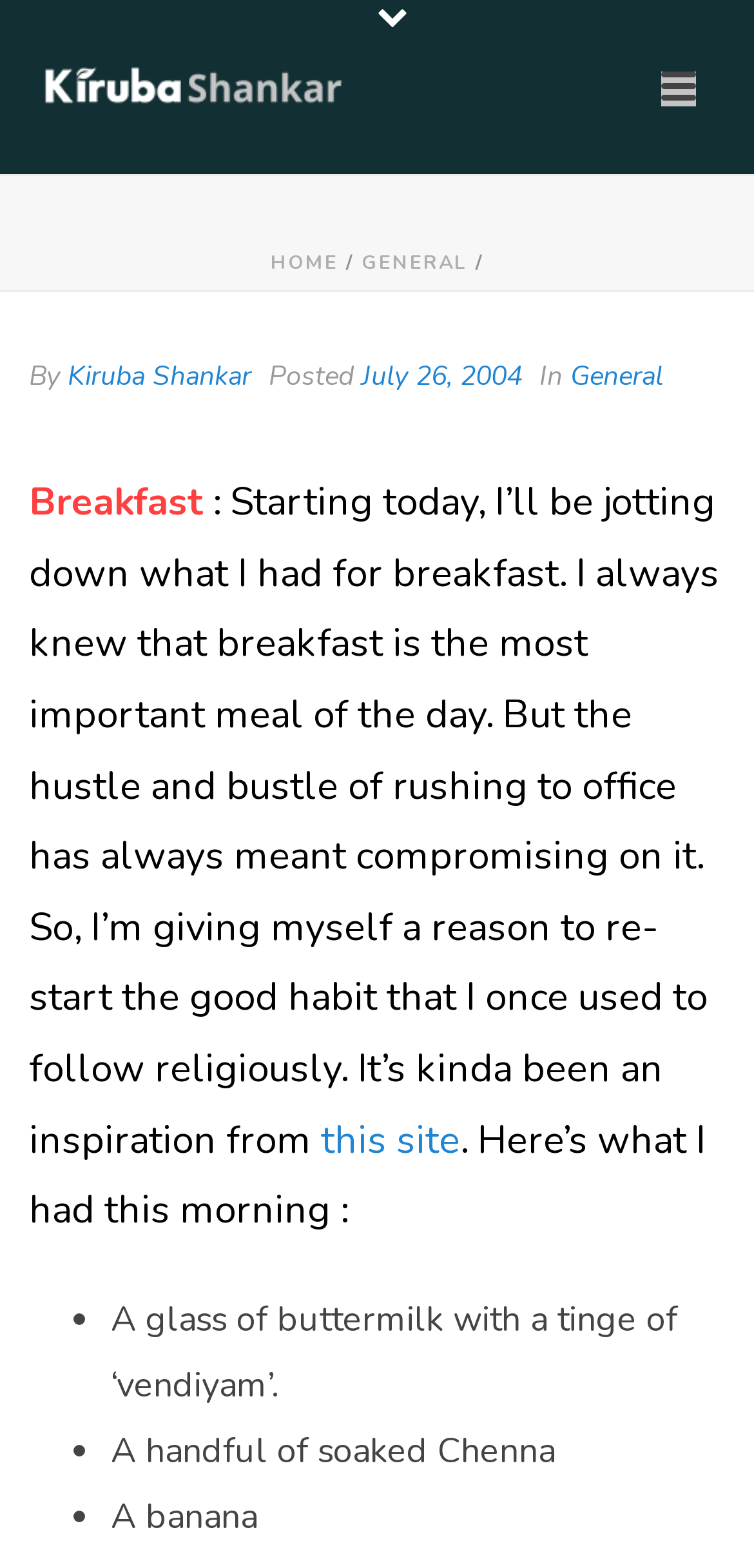Could you please study the image and provide a detailed answer to the question:
What is the category of the post?

The category of the post can be found by looking at the link element with the text 'General' which is located above the post title 'Breakfast'.